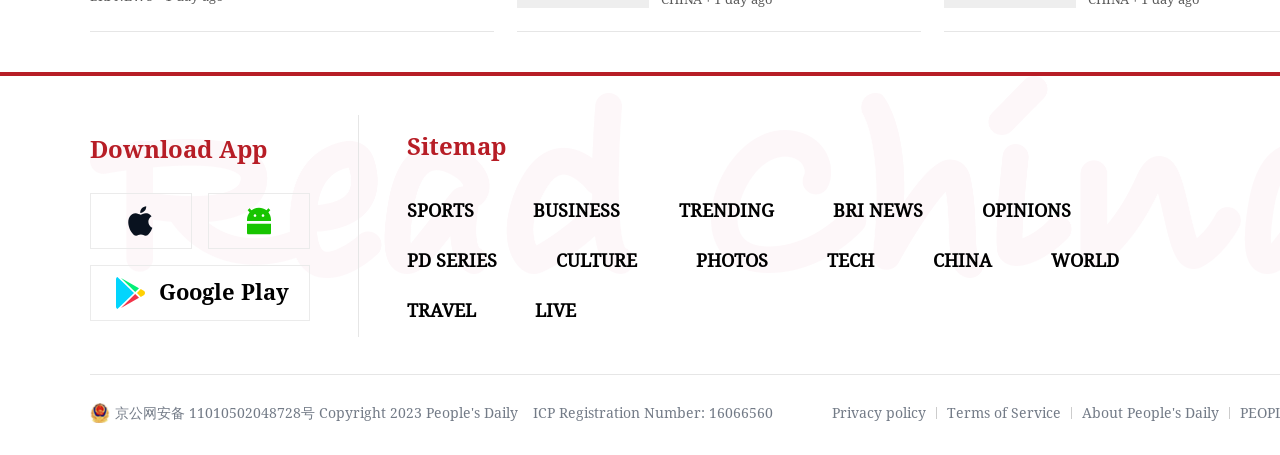Locate the bounding box coordinates of the clickable region to complete the following instruction: "Download the app."

[0.07, 0.298, 0.209, 0.36]